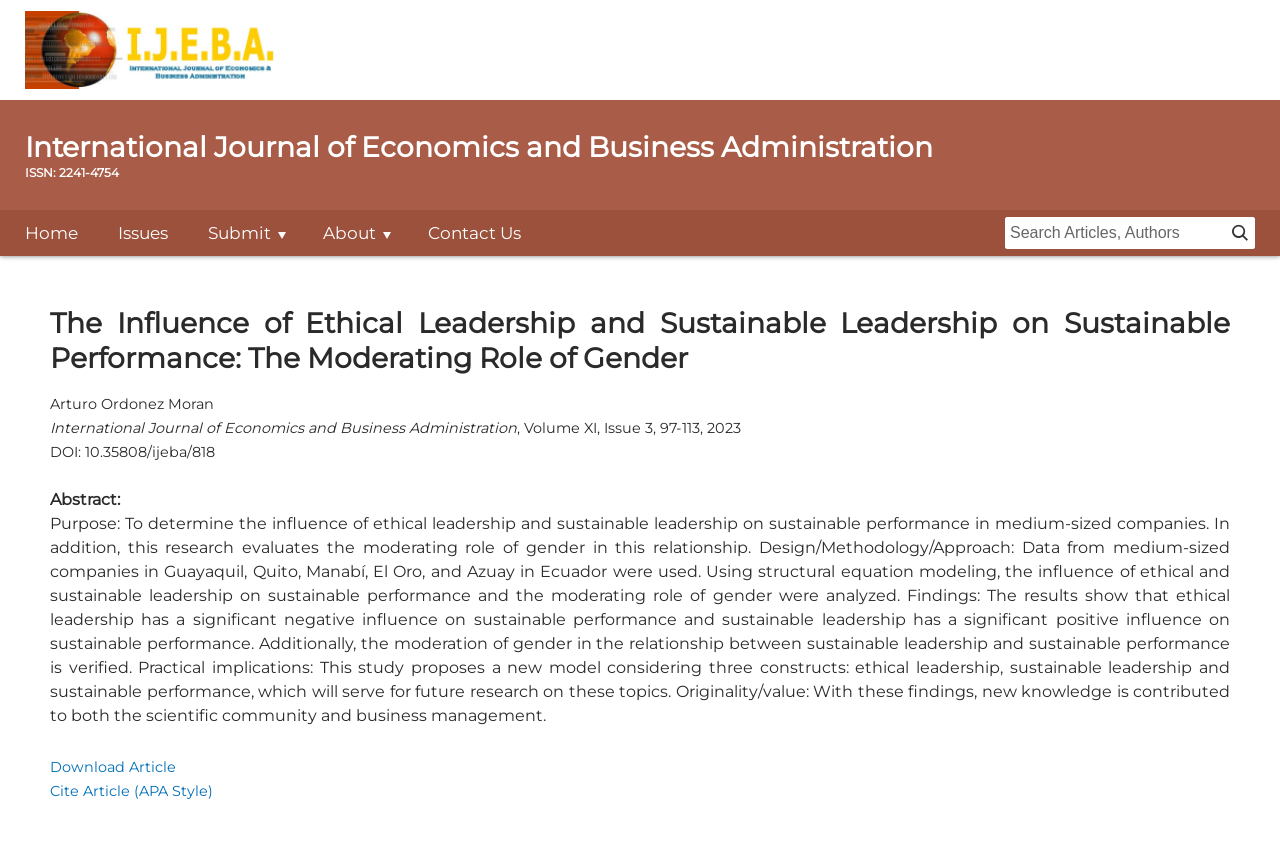Determine the bounding box coordinates of the region to click in order to accomplish the following instruction: "download article". Provide the coordinates as four float numbers between 0 and 1, specifically [left, top, right, bottom].

[0.039, 0.886, 0.138, 0.907]